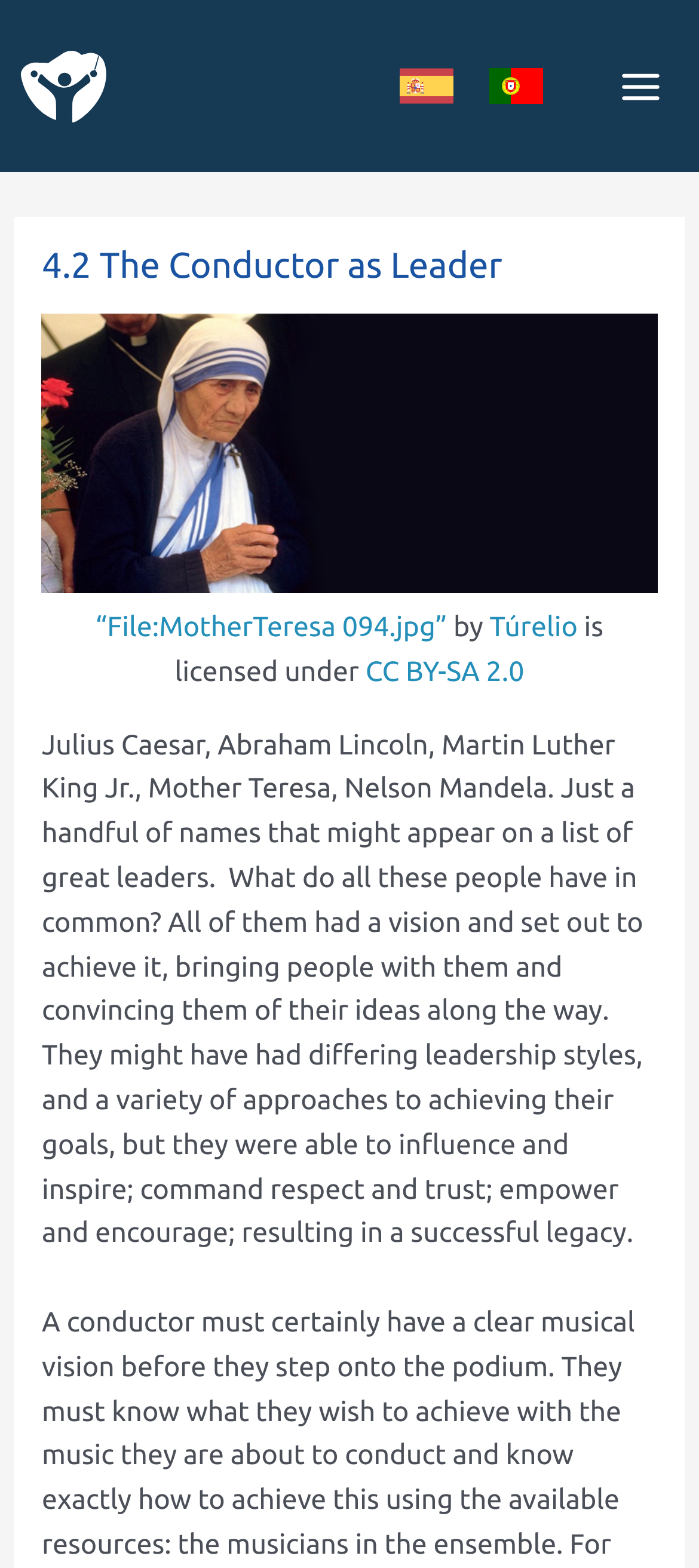What is the purpose of the 'Main Menu' button?
Using the image, provide a concise answer in one word or a short phrase.

To expand or collapse the menu